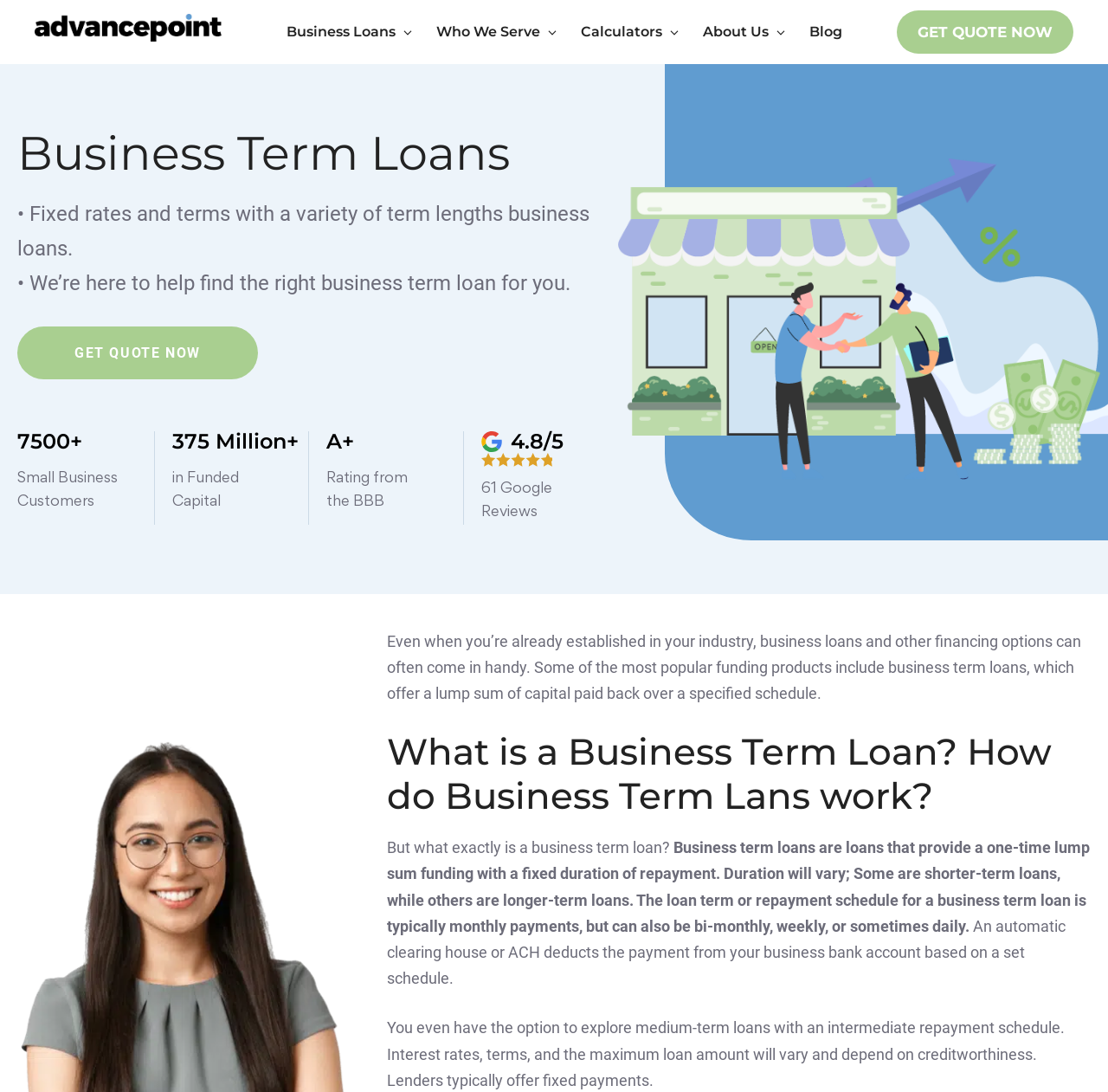Please locate the bounding box coordinates of the element that should be clicked to achieve the given instruction: "Click the search button".

None